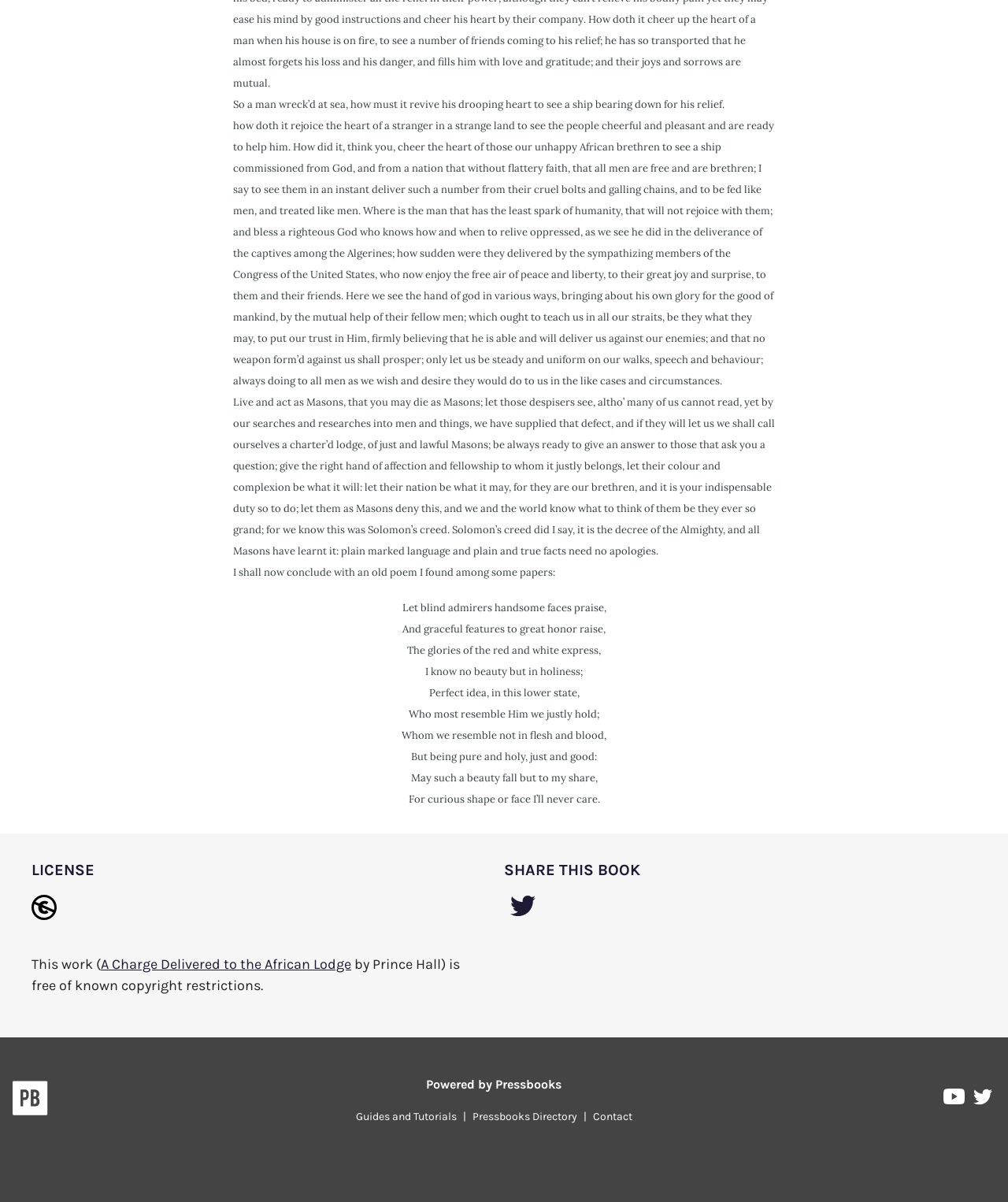Please locate the bounding box coordinates of the element's region that needs to be clicked to follow the instruction: "Go to the HOME page". The bounding box coordinates should be provided as four float numbers between 0 and 1, i.e., [left, top, right, bottom].

None